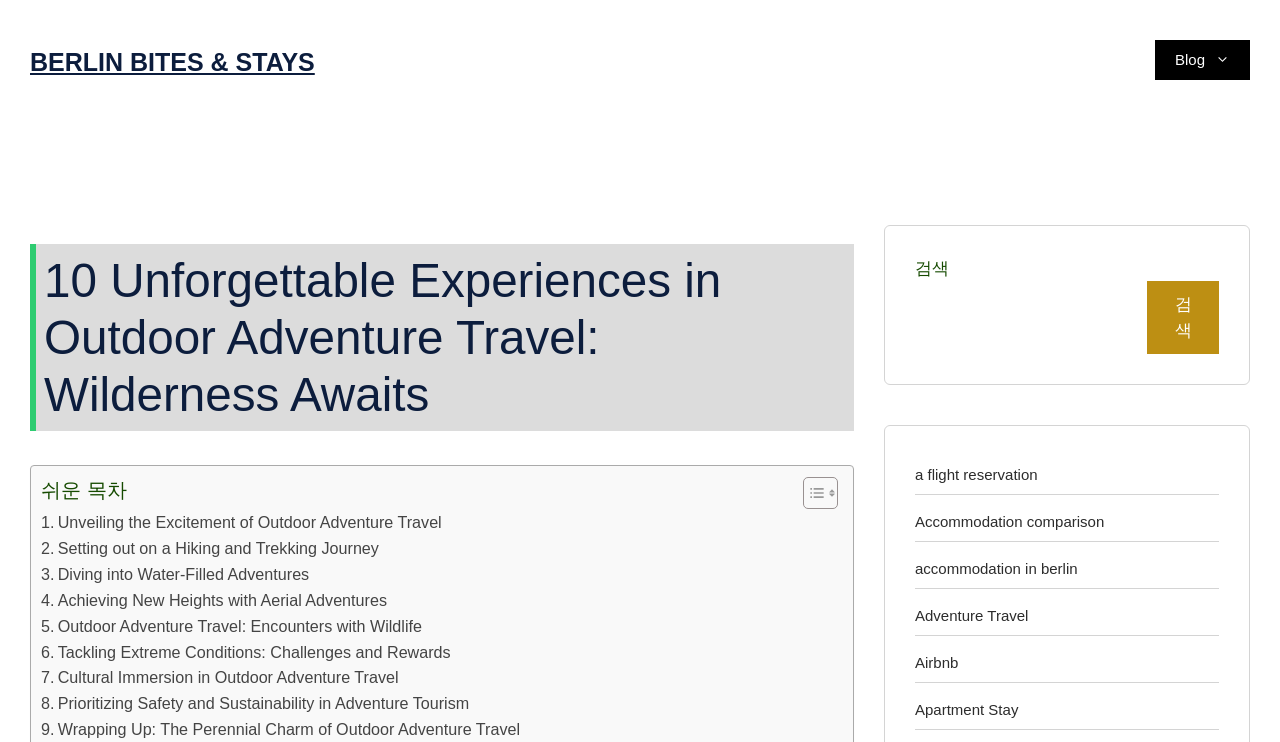Identify the first-level heading on the webpage and generate its text content.

10 Unforgettable Experiences in Outdoor Adventure Travel: Wilderness Awaits